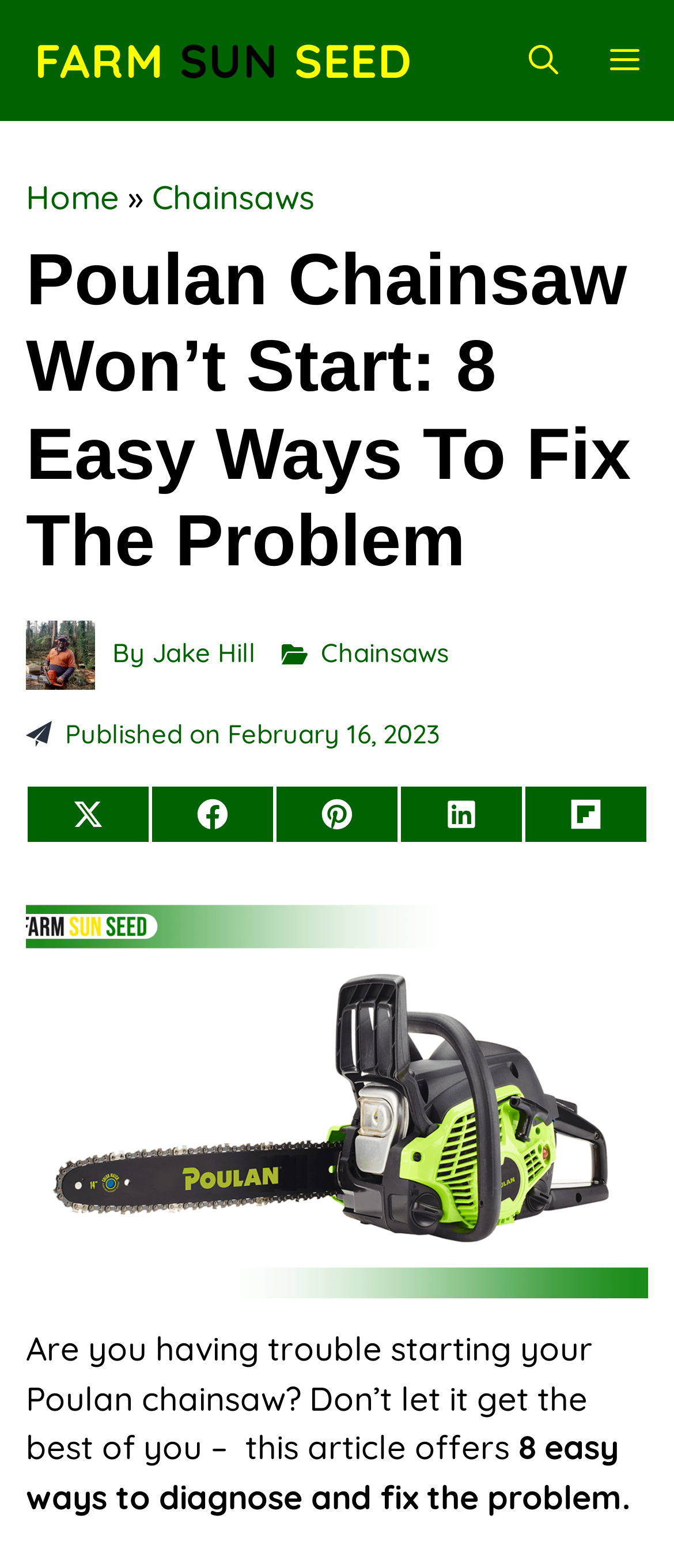Please identify the bounding box coordinates of the element on the webpage that should be clicked to follow this instruction: "Click the MENU button". The bounding box coordinates should be given as four float numbers between 0 and 1, formatted as [left, top, right, bottom].

[0.867, 0.0, 1.0, 0.077]